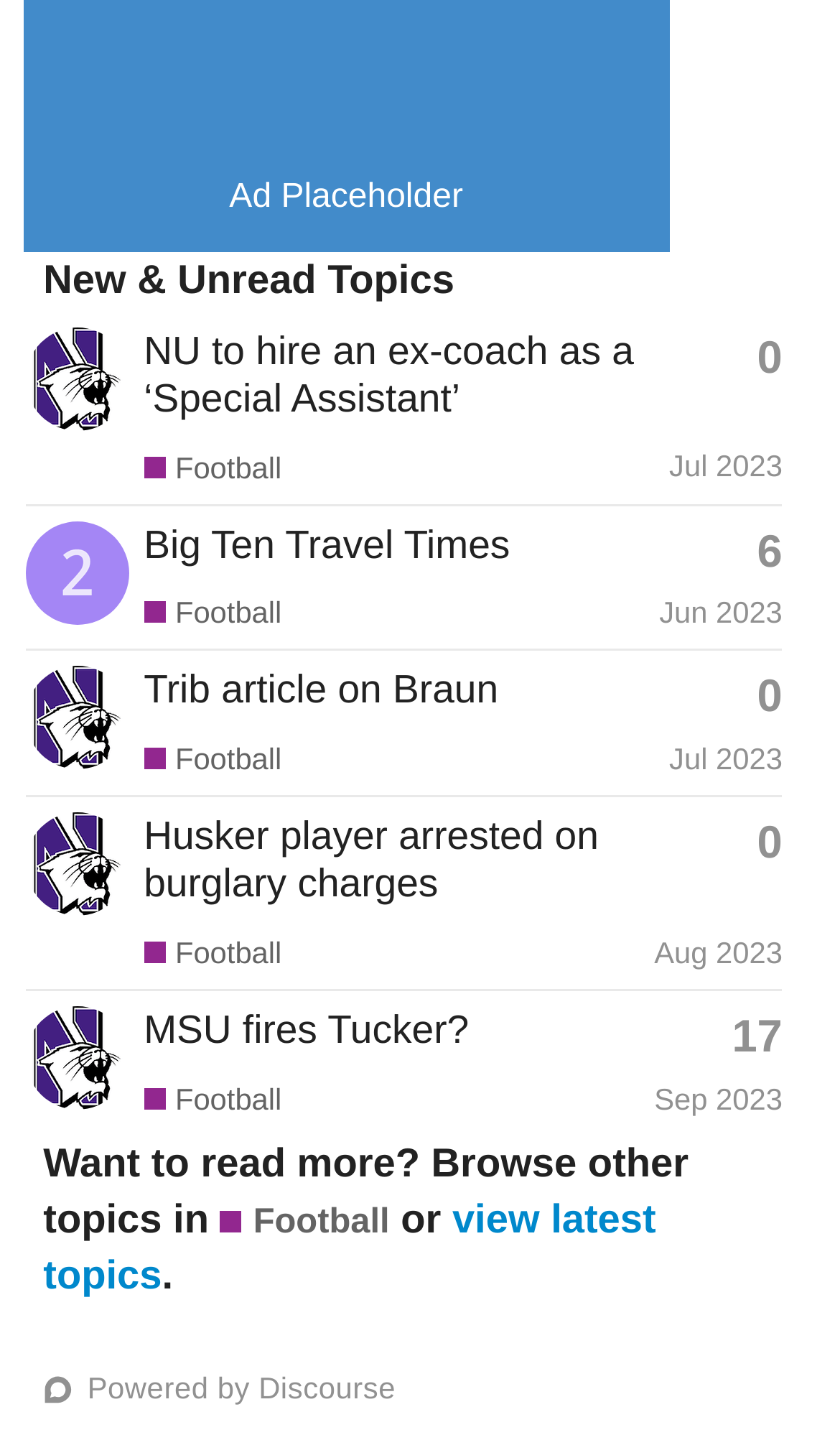Using floating point numbers between 0 and 1, provide the bounding box coordinates in the format (top-left x, top-left y, bottom-right x, bottom-right y). Locate the UI element described here: aria-label="nolan's profile, latest poster"

[0.03, 0.724, 0.153, 0.75]